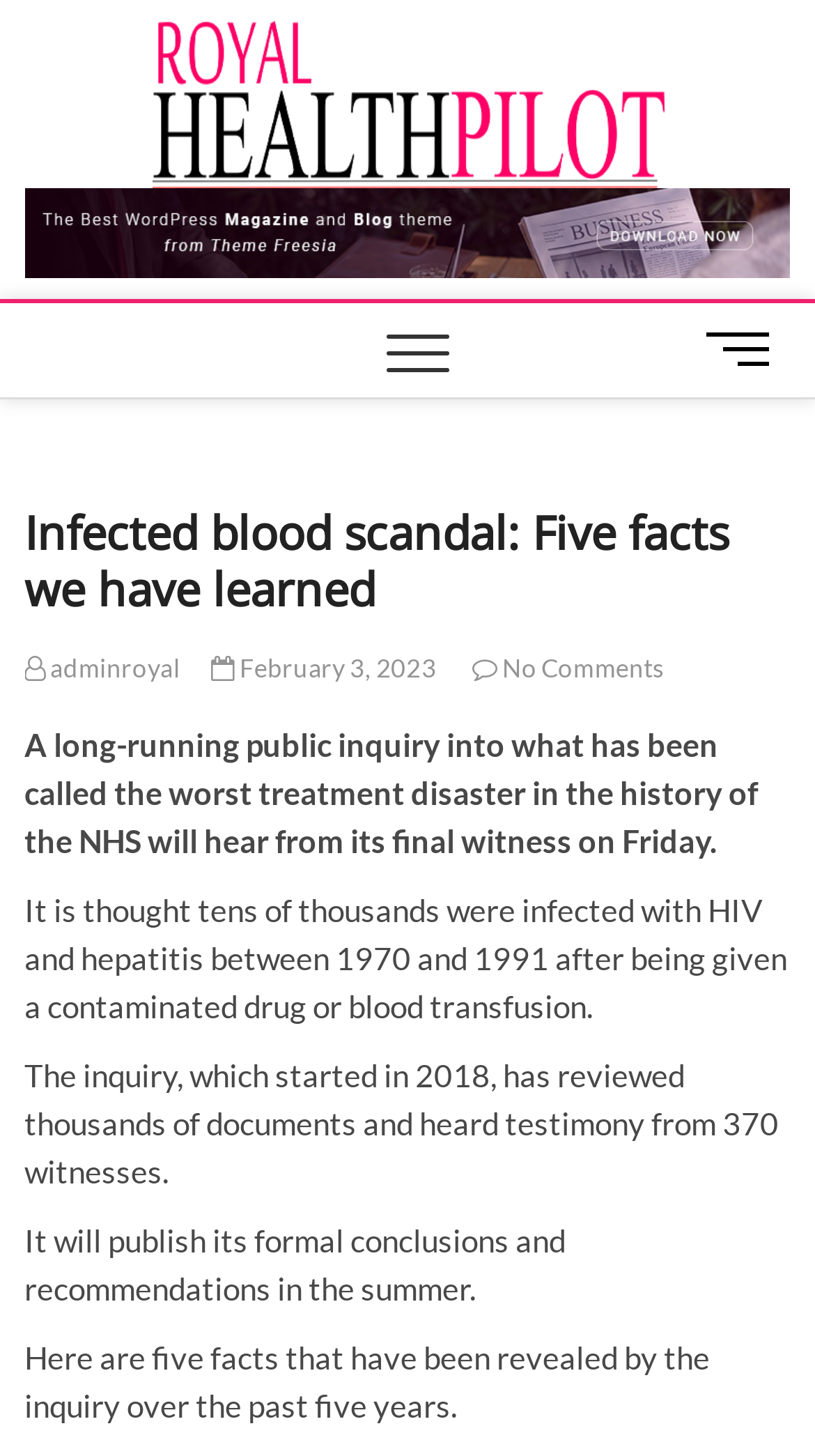Extract the bounding box coordinates of the UI element described: "parent_node: Royal Health Pilot". Provide the coordinates in the format [left, top, right, bottom] with values ranging from 0 to 1.

[0.186, 0.02, 0.814, 0.046]